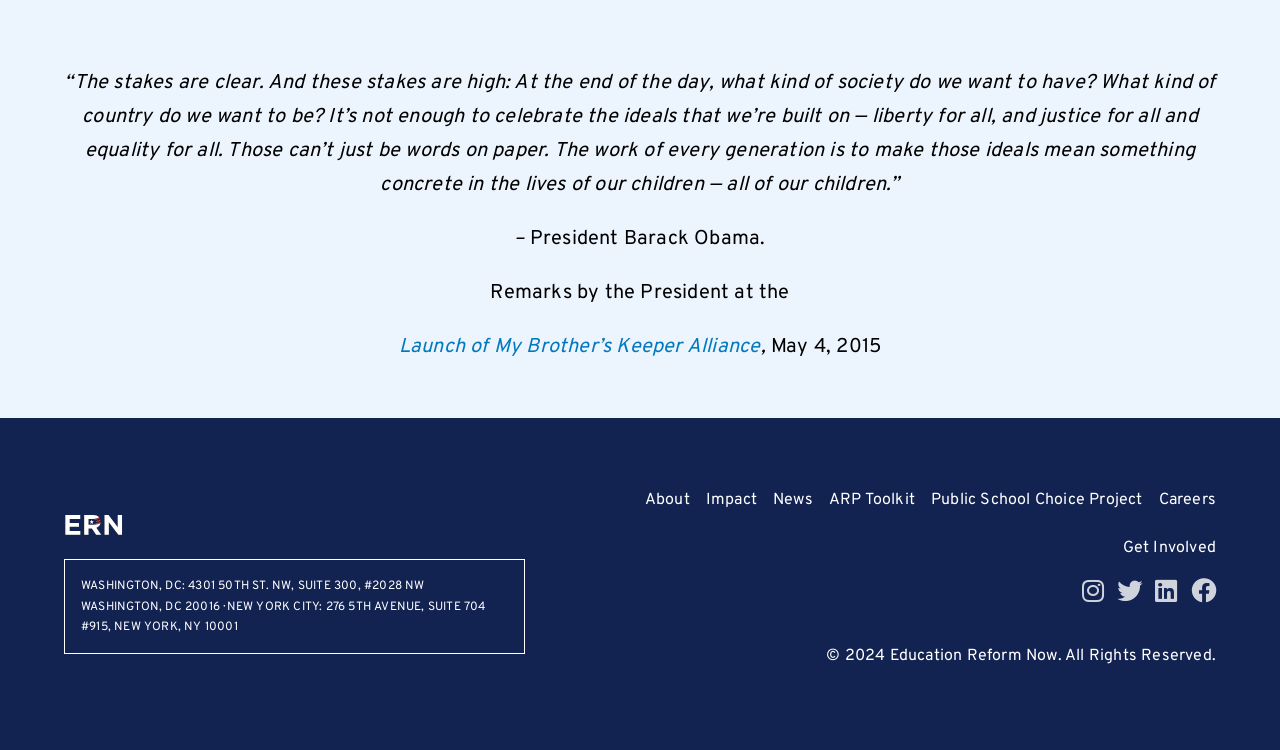Bounding box coordinates are specified in the format (top-left x, top-left y, bottom-right x, bottom-right y). All values are floating point numbers bounded between 0 and 1. Please provide the bounding box coordinate of the region this sentence describes: Public School Choice Project

[0.727, 0.649, 0.893, 0.686]